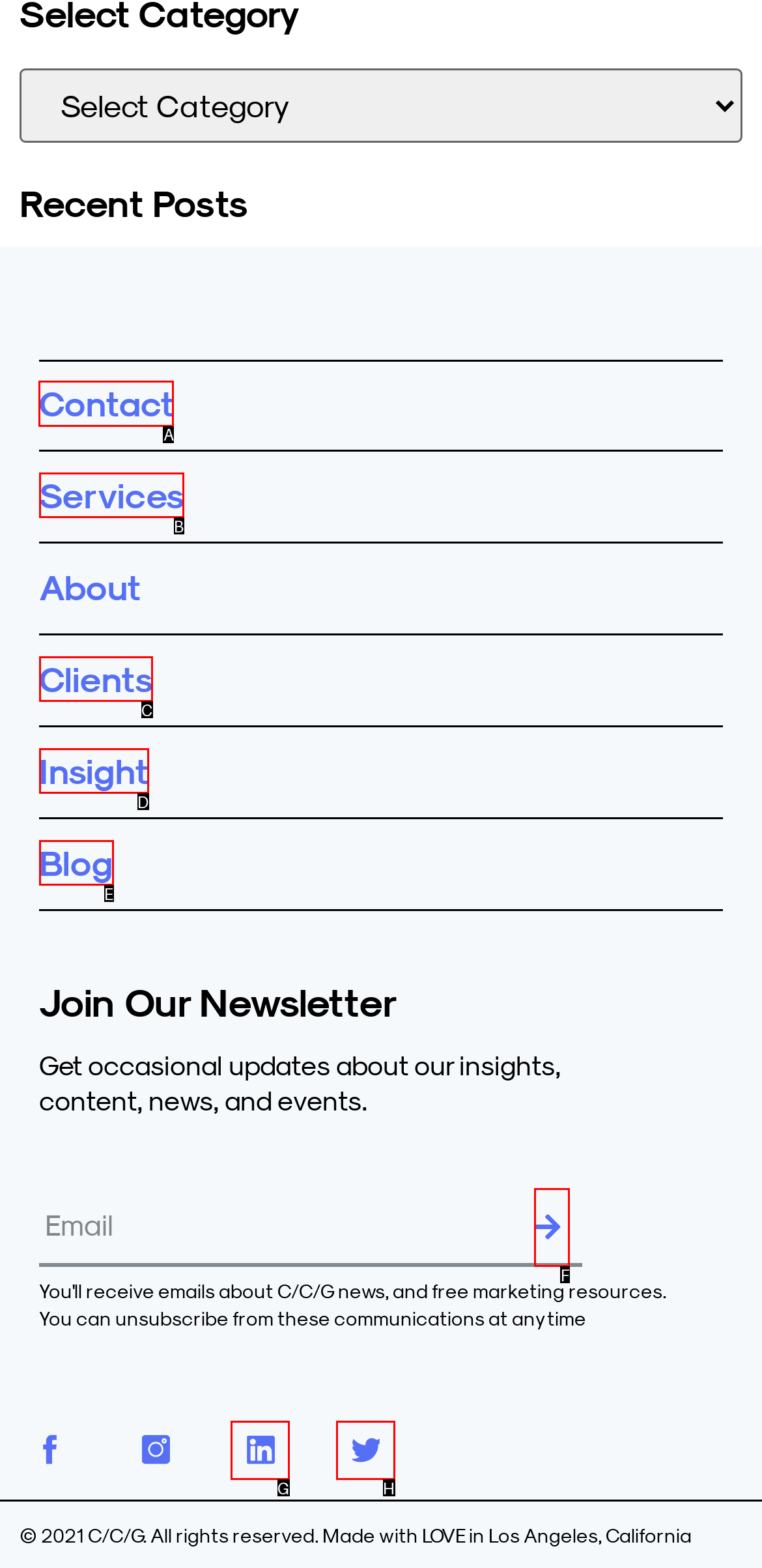Identify which HTML element should be clicked to fulfill this instruction: Go to Contact page Reply with the correct option's letter.

A